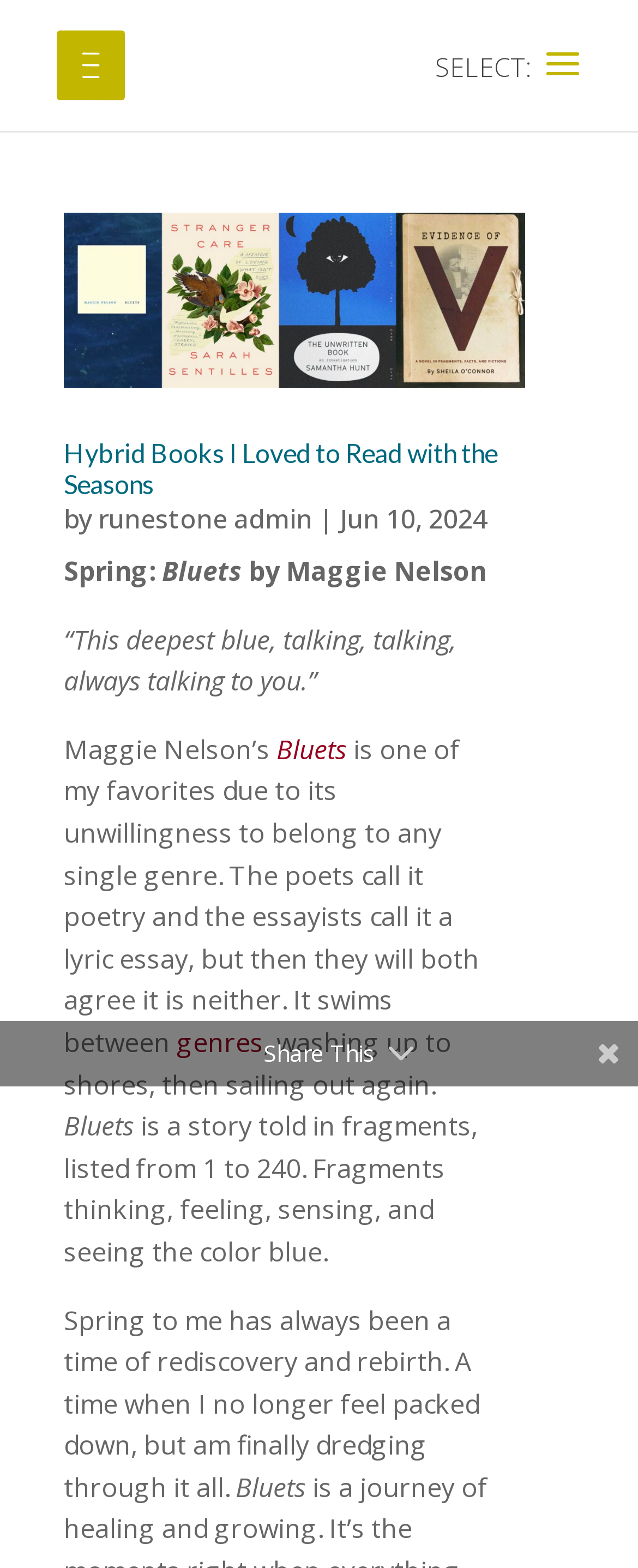What is the name of the book mentioned in the article?
Use the information from the screenshot to give a comprehensive response to the question.

I found the name of the book mentioned in the article by looking at the static text element with the text 'Bluets' which is located in the article content.